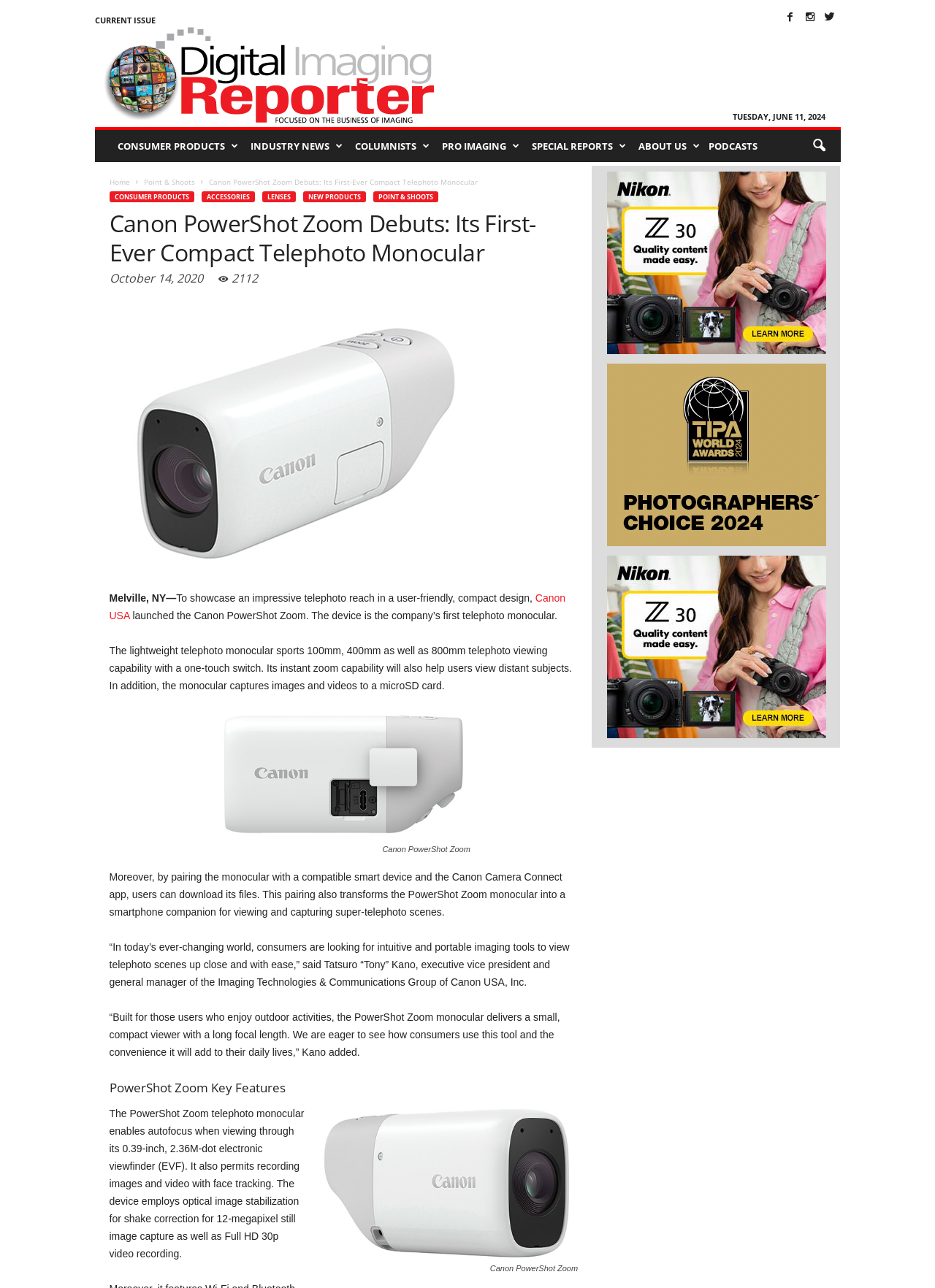Generate a comprehensive description of the contents of the webpage.

The webpage is about the Canon PowerShot Zoom, a compact telephoto monocular. At the top, there is a date "TUESDAY, JUNE 11, 2024" and several links to different sections of the website, including "CURRENT ISSUE", "CONSUMER PRODUCTS", "INDUSTRY NEWS", and more. 

Below these links, there is a main section with a heading "Canon PowerShot Zoom Debuts: Its First-Ever Compact Telephoto Monocular". This section contains an image of the Canon PowerShot Zoom on the left side, and a text description on the right side. The text describes the device's features, including its telephoto reach, compact design, and ability to capture images and videos.

There are several paragraphs of text that provide more information about the device, including its instant zoom capability, image stabilization, and ability to pair with a compatible smart device. There are also quotes from Tatsuro "Tony" Kano, executive vice president and general manager of the Imaging Technologies & Communications Group of Canon USA, Inc.

Further down, there is a section with a heading "PowerShot Zoom Key Features" that lists the device's features, accompanied by an image of the device on the right side. There are also several advertisements scattered throughout the page.